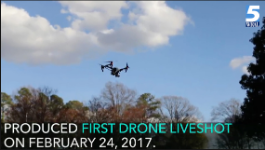Provide a comprehensive description of the image.

The image showcases a DJI drone in flight against a backdrop of blue skies and scattered clouds. This specific drone, identified as part of WRAL-TV's innovative news coverage, symbolizes the station's commitment to utilizing advanced technology in journalism. The text overlay emphasizes a significant milestone: "PRODUCED FIRST DRONE LIVESHOT ON FEBRUARY 24, 2017." This historic event marked WRAL-TV as a pioneer among local broadcasters, showcasing their ongoing efforts to enhance news delivery through aerial videography. The image captures the essence of their drone program, which aims to offer unique perspectives in local reporting.